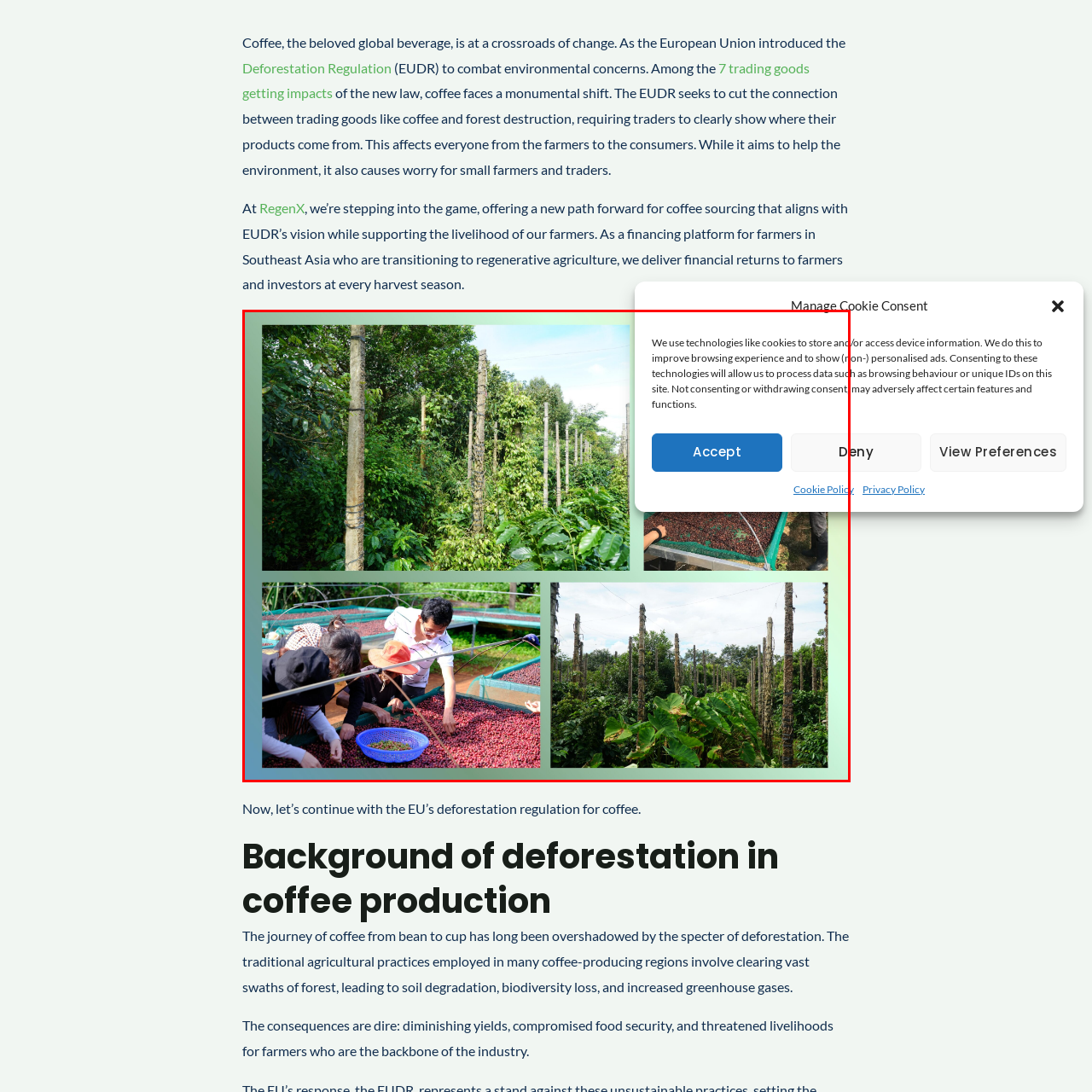Observe the image framed by the red bounding box and present a detailed answer to the following question, relying on the visual data provided: What are the farmworkers doing?

The lower section of the image features farmworkers, including a person carefully sorting coffee cherries in a basket, illustrating the hands-on approach to coffee harvesting and processing.